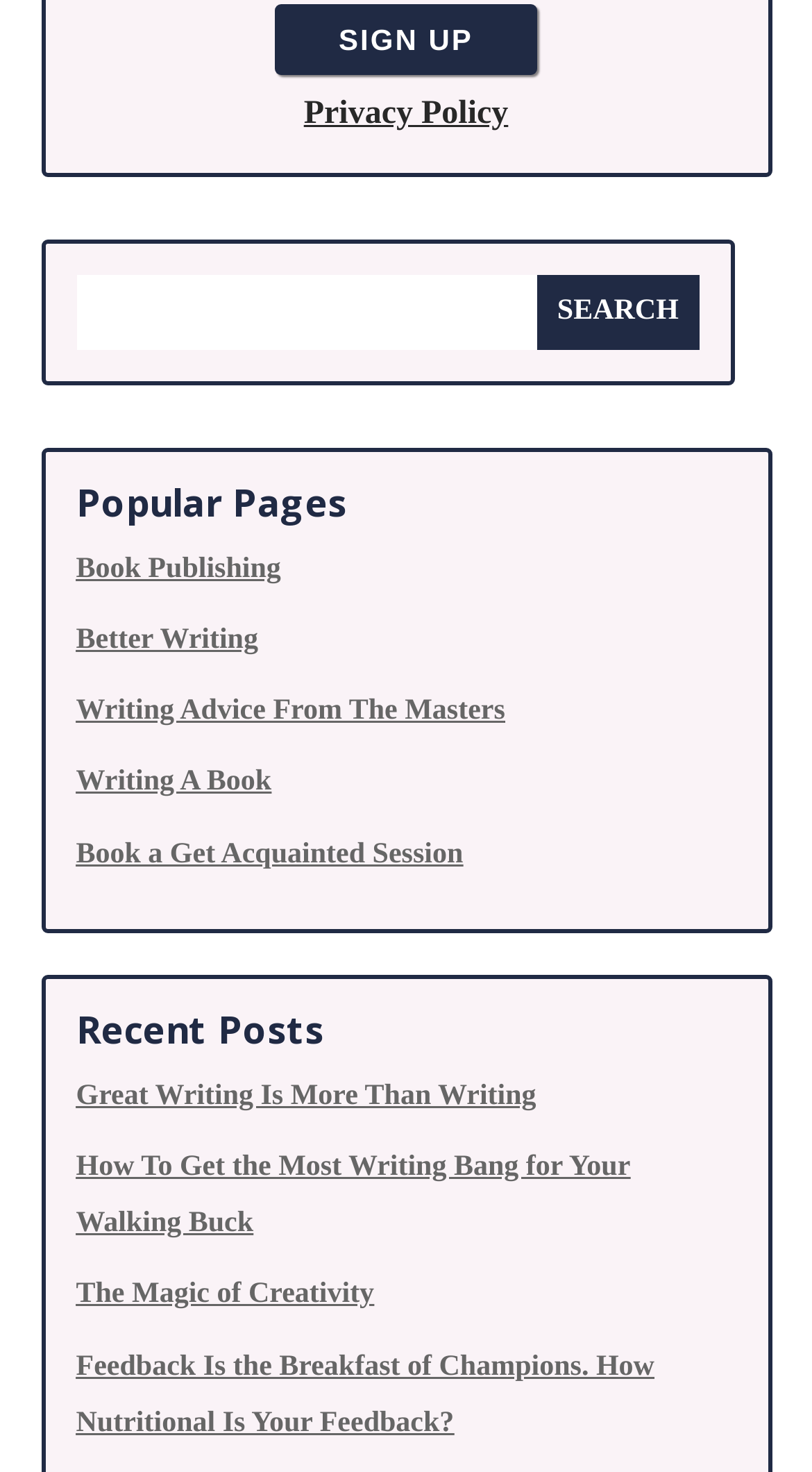Is the search textbox required?
Could you give a comprehensive explanation in response to this question?

I checked the properties of the textbox with the bounding box coordinates [0.094, 0.187, 0.66, 0.237] and found that it is not required.